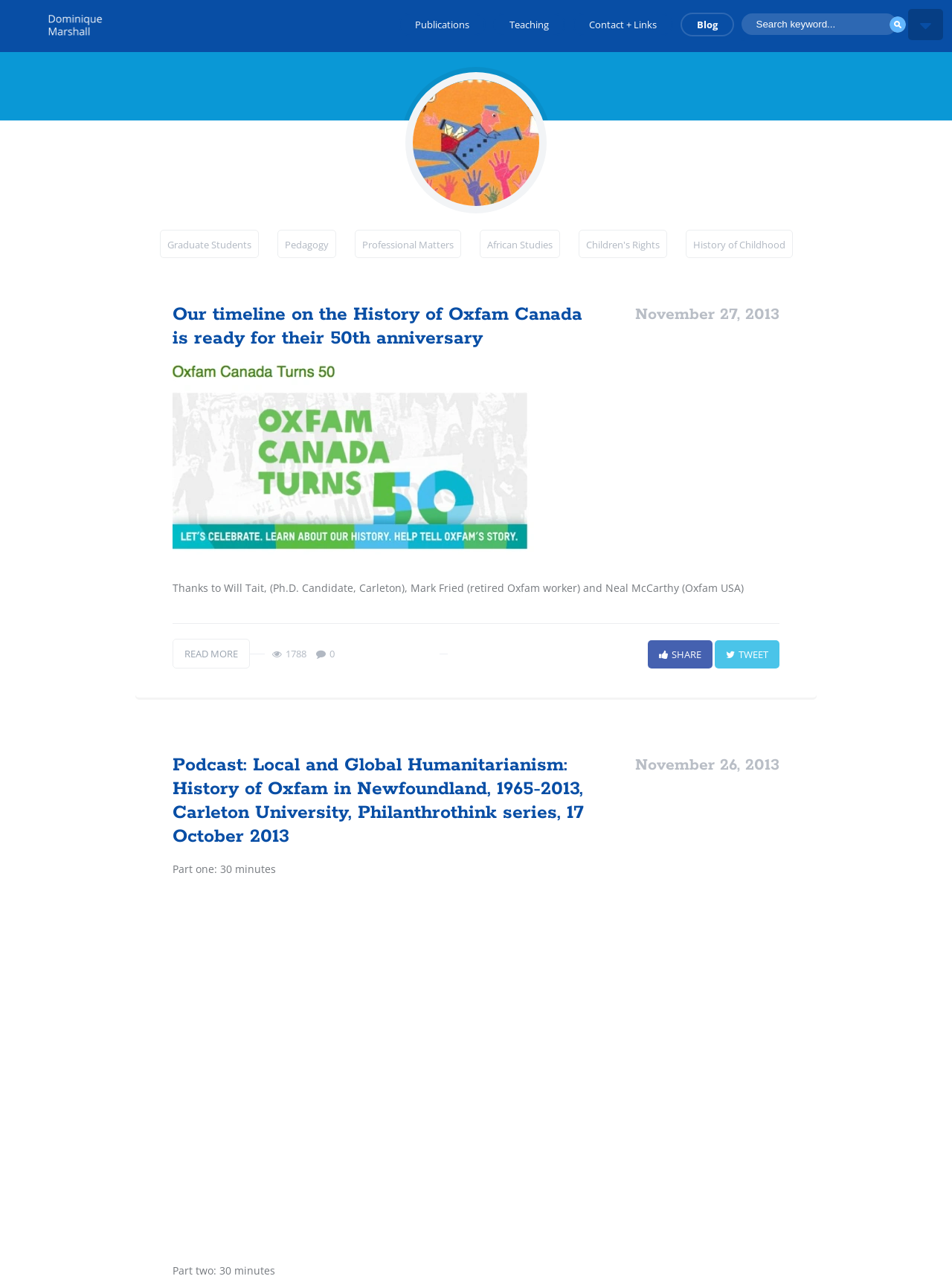Produce a meticulous description of the webpage.

This webpage is a blog page of Dominique Marshall, a professor of history at Carleton University. At the top left corner, there is a logo image with a link to the homepage. Below the logo, there are four navigation links: "Publications", "Teaching", "Contact + Links", and "Blog". 

On the right side of the navigation links, there is a search bar with a search box and a search button. 

Below the navigation links, there is a section with several links categorized into different topics, including "Graduate Students", "Pedagogy", "Professional Matters", and more. These links are arranged in two columns.

The main content of the page is a blog post with a title "Our timeline on the History of Oxfam Canada is ready for their 50th anniversary". The post has a date "November 27, 2013" and includes an image. The post content is a thank-you note to several individuals who contributed to the project. There are also links to "READ MORE" and social media sharing buttons.

Below the first blog post, there is another blog post with a title "Podcast: Local and Global Humanitarianism: History of Oxfam in Newfoundland, 1965-2013, Carleton University, Philanthrothink series, 17 October 2013". This post also has a date "November 26, 2013" and includes an audio player with two parts, each 30 minutes long.